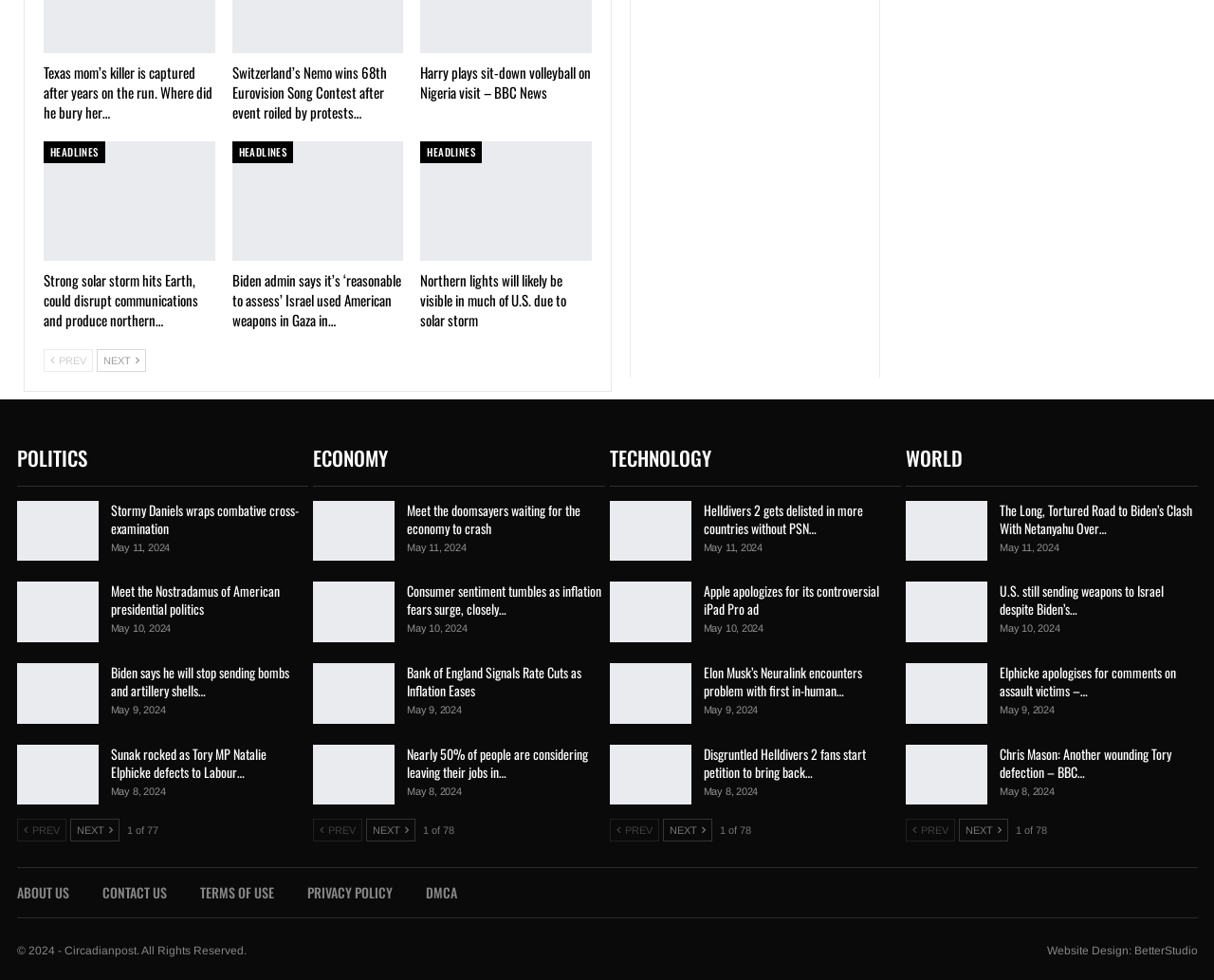Provide the bounding box coordinates of the HTML element this sentence describes: "Headlines". The bounding box coordinates consist of four float numbers between 0 and 1, i.e., [left, top, right, bottom].

[0.036, 0.144, 0.086, 0.166]